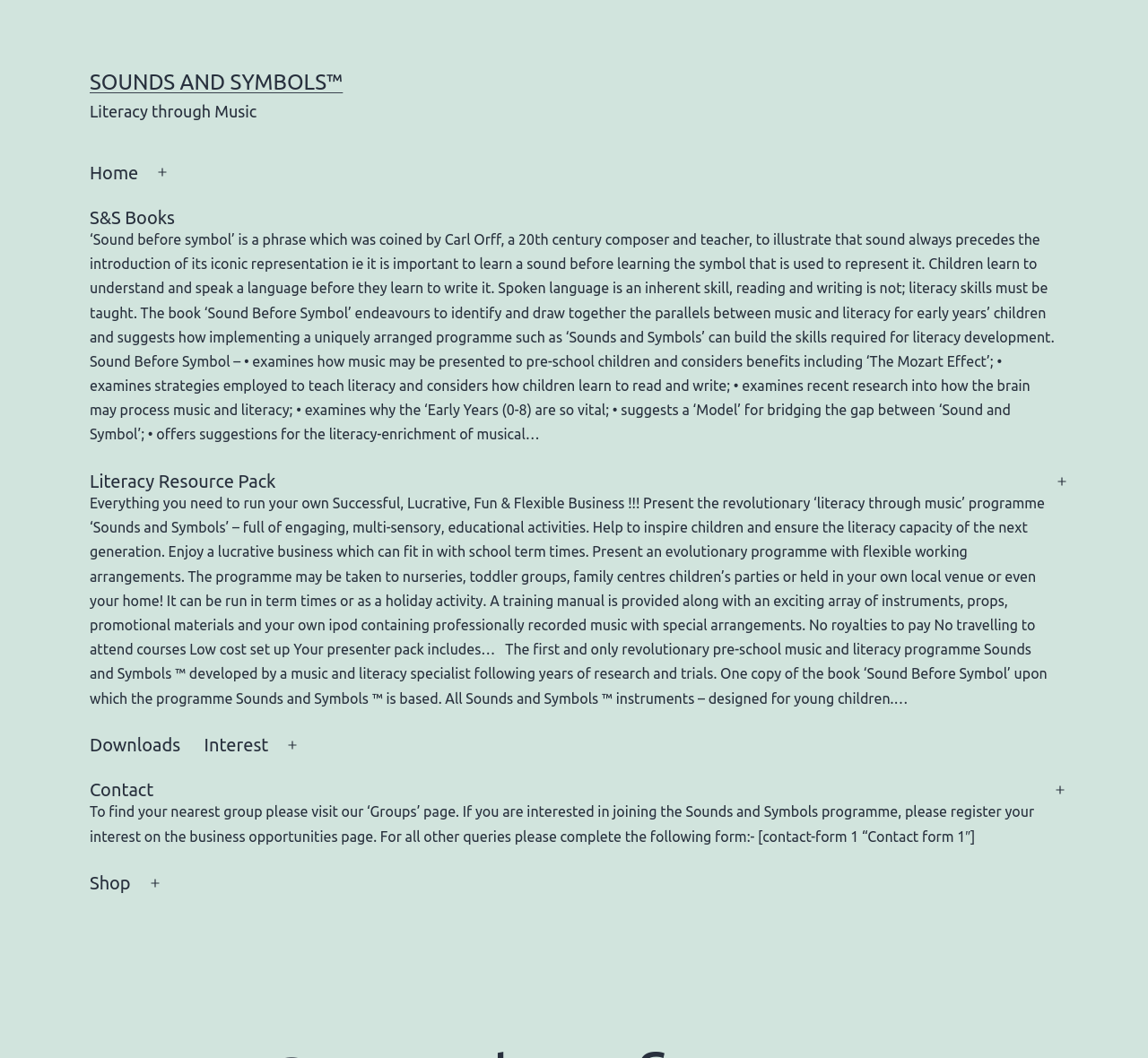Determine the bounding box coordinates of the section to be clicked to follow the instruction: "Contact us through the form". The coordinates should be given as four float numbers between 0 and 1, formatted as [left, top, right, bottom].

[0.068, 0.726, 0.921, 0.814]